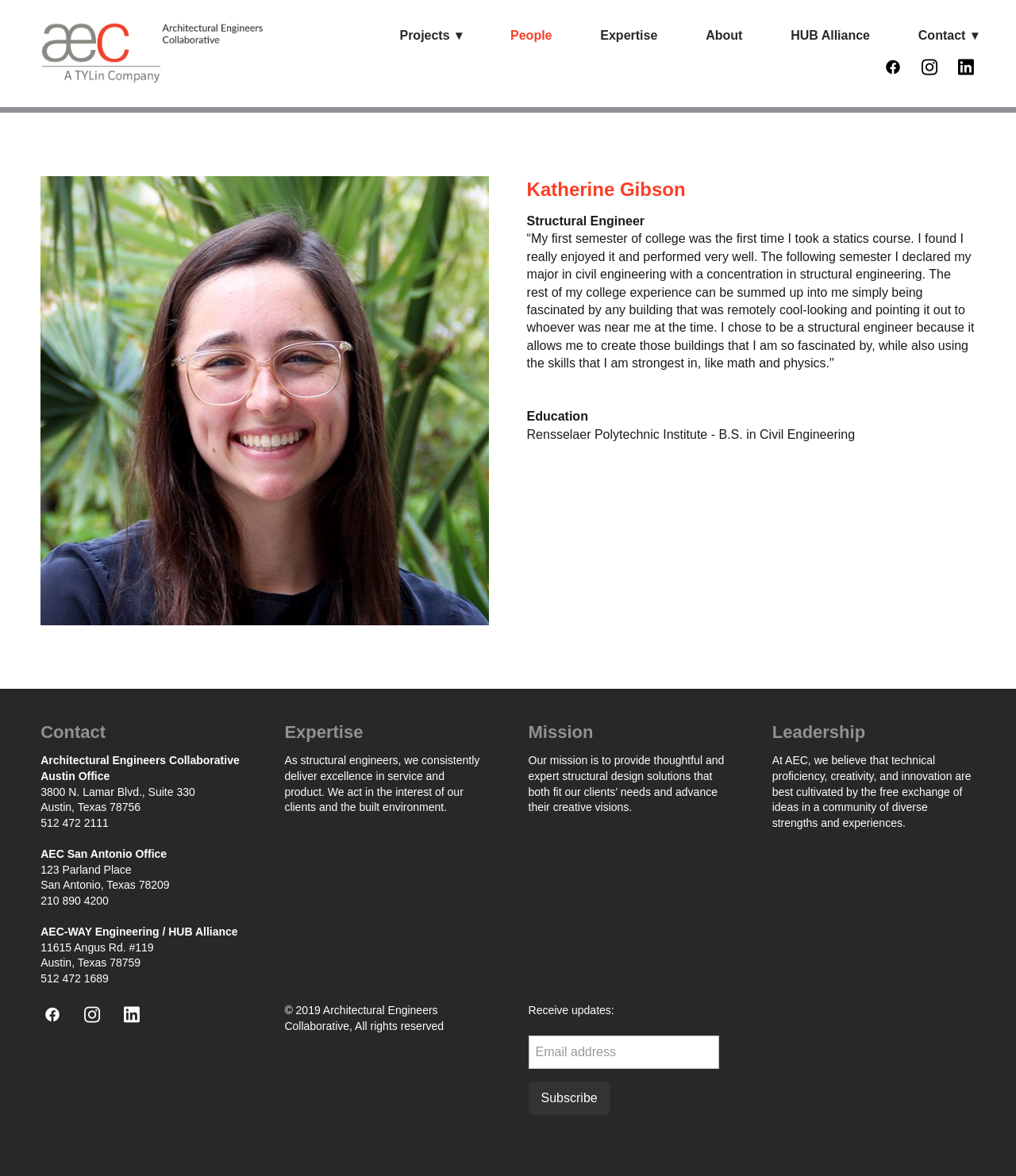Please answer the following query using a single word or phrase: 
What is Katherine Gibson's profession?

Structural Engineer